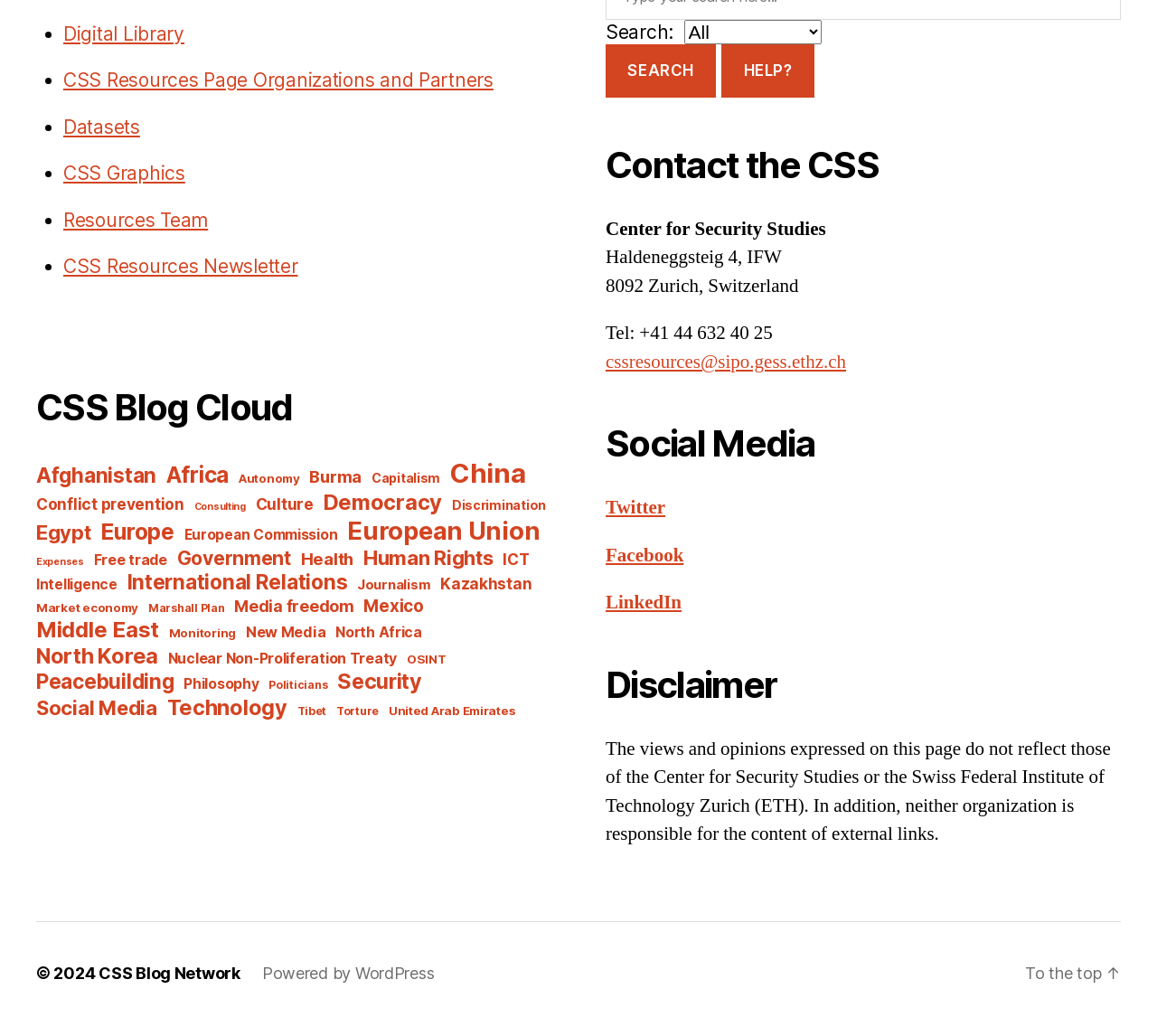Please find the bounding box coordinates of the element that you should click to achieve the following instruction: "Read the Disclaimer". The coordinates should be presented as four float numbers between 0 and 1: [left, top, right, bottom].

[0.523, 0.651, 0.969, 0.695]